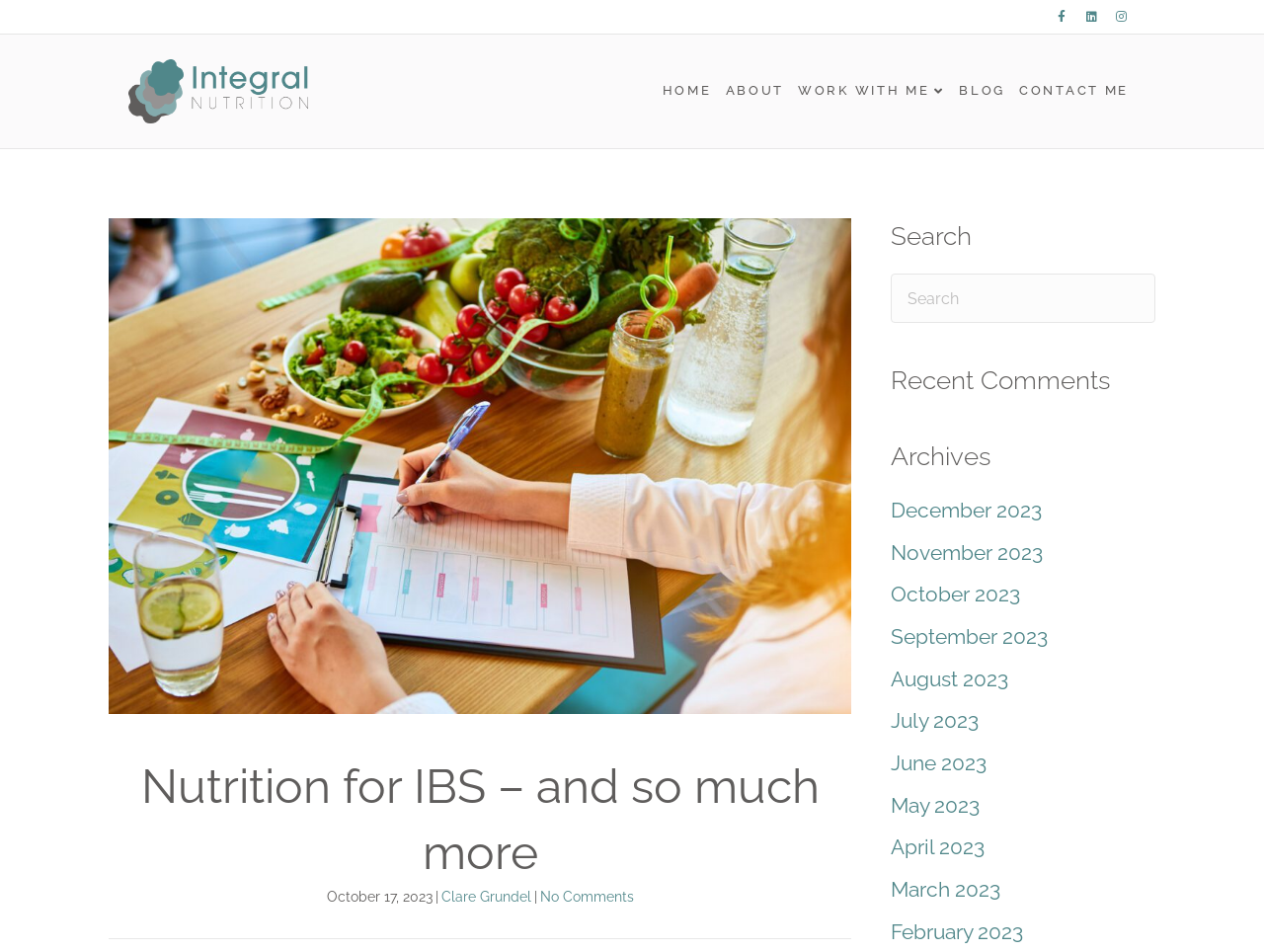From the details in the image, provide a thorough response to the question: How many social media links are at the top of the page?

At the top of the page, there are three social media links: Facebook, Linkedin, and Instagram, which can be identified by their respective icons and text.